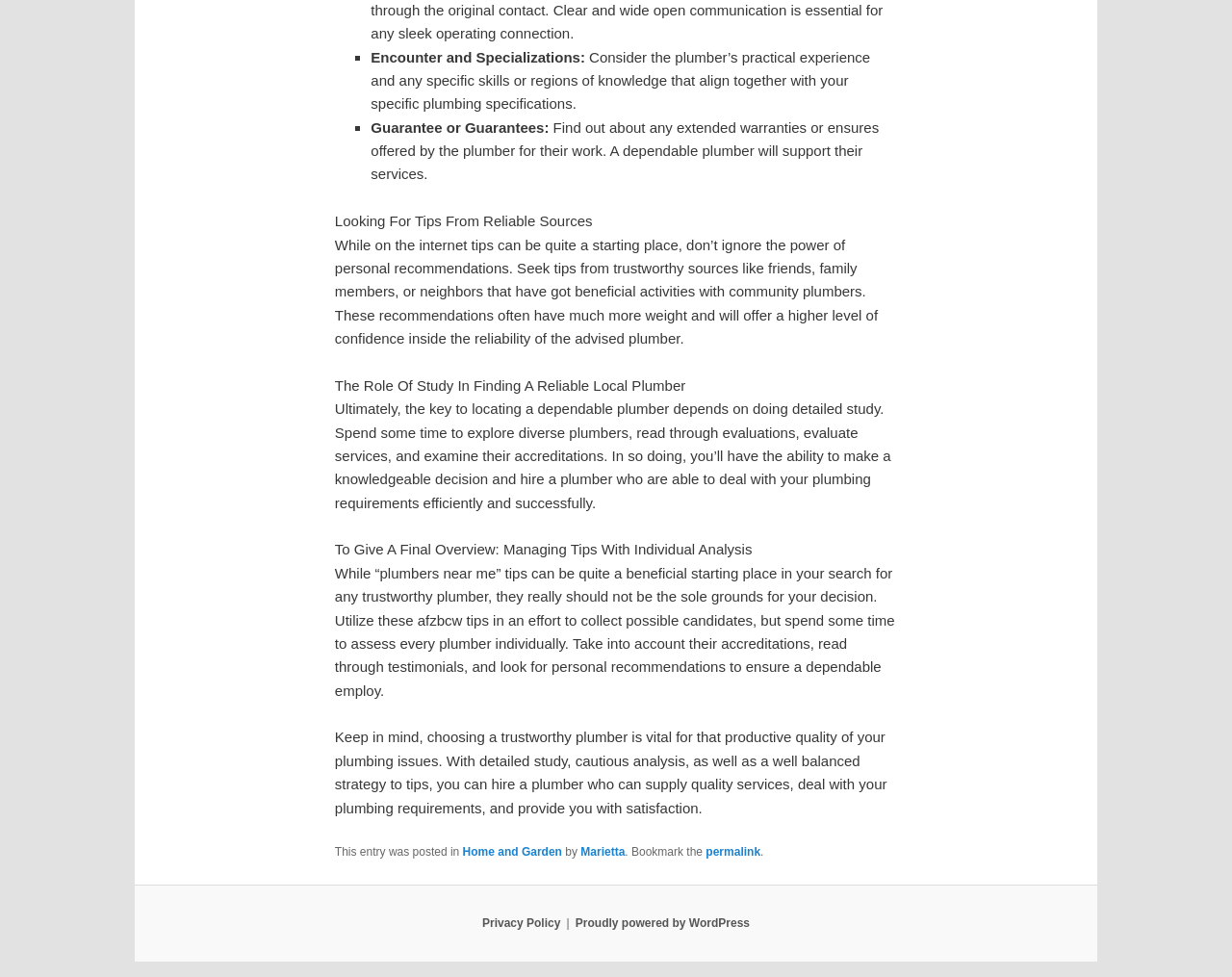What is the ultimate goal of finding a reliable plumber?
Please look at the screenshot and answer using one word or phrase.

Productive quality of plumbing issues